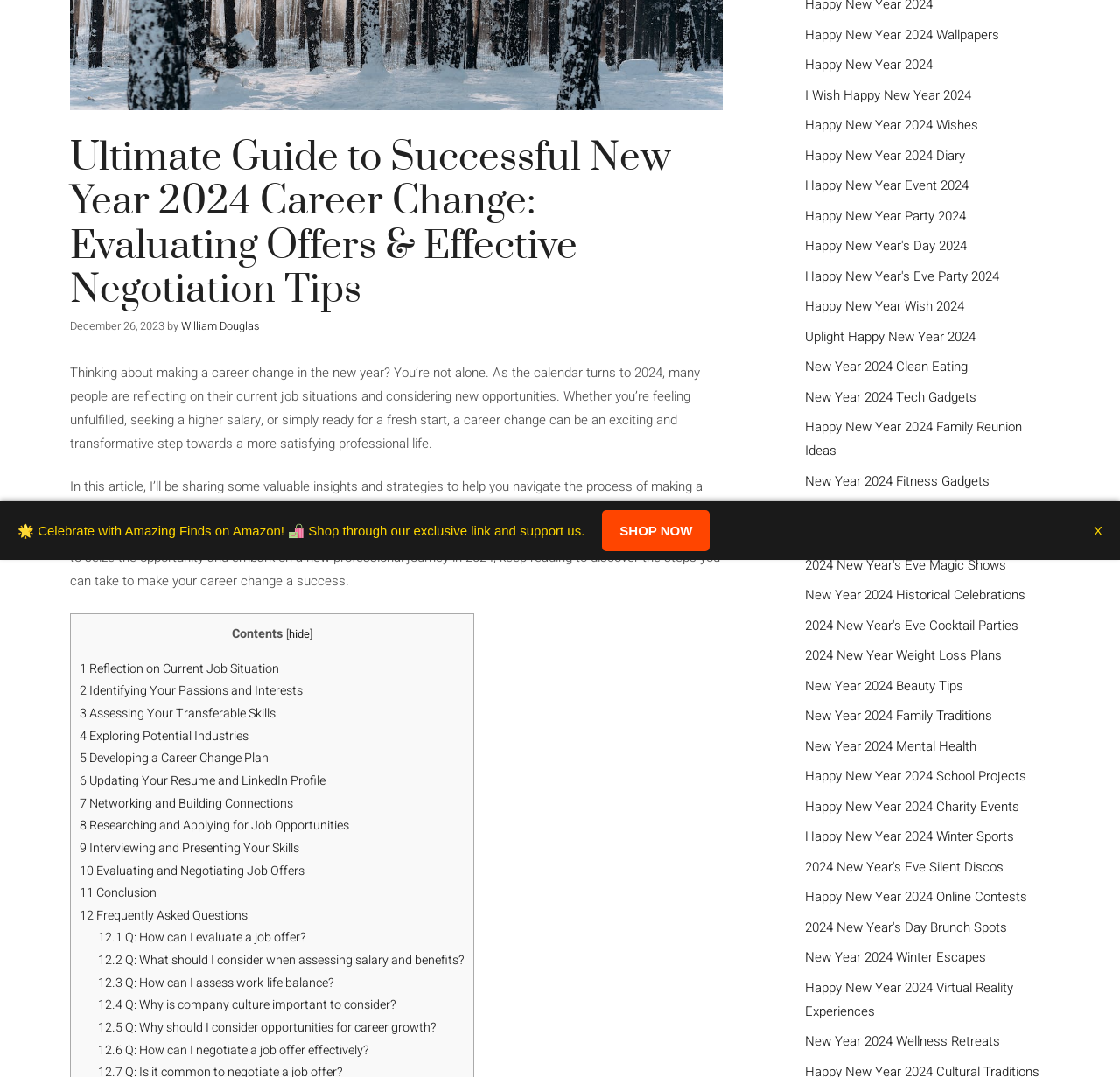Identify the bounding box of the HTML element described as: "Shop Now".

[0.538, 0.474, 0.634, 0.512]